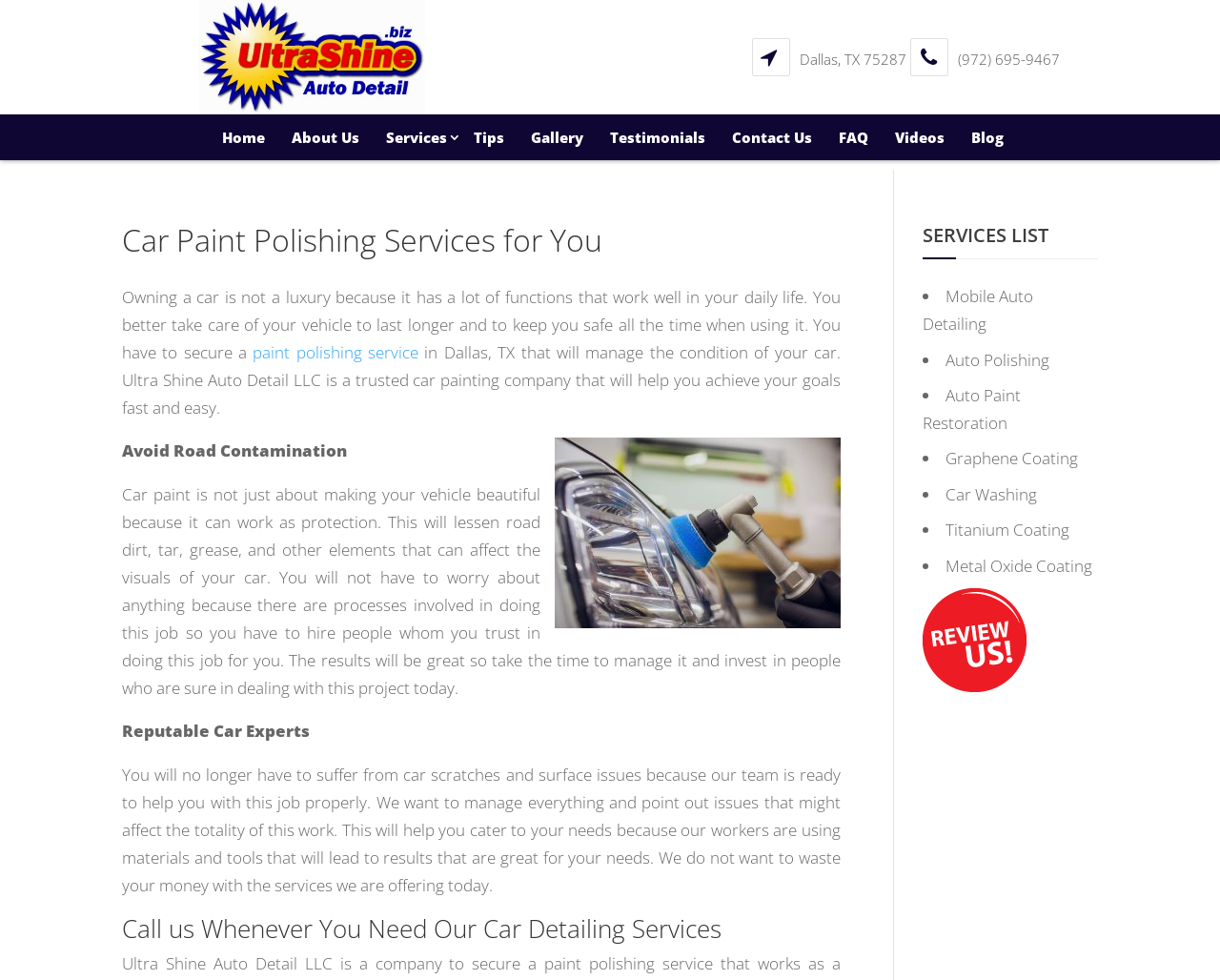What is the phone number?
Please ensure your answer is as detailed and informative as possible.

The phone number is mentioned in the link element with the text ' (972) 695-9467', which is located near the top of the webpage.